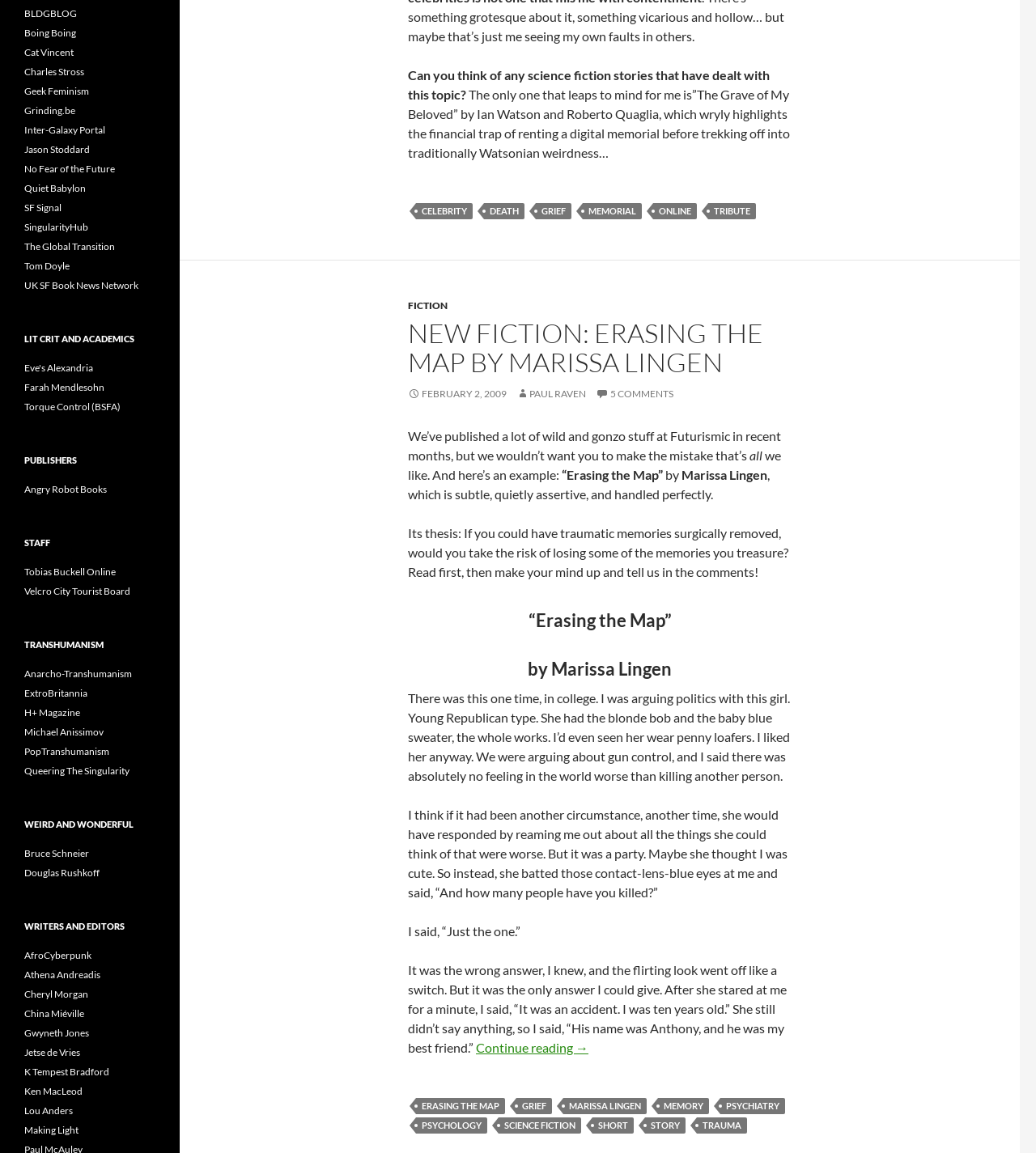Find and indicate the bounding box coordinates of the region you should select to follow the given instruction: "Click on the 'NEW FICTION: ERASING THE MAP BY MARISSA LINGEN' link".

[0.394, 0.274, 0.737, 0.328]